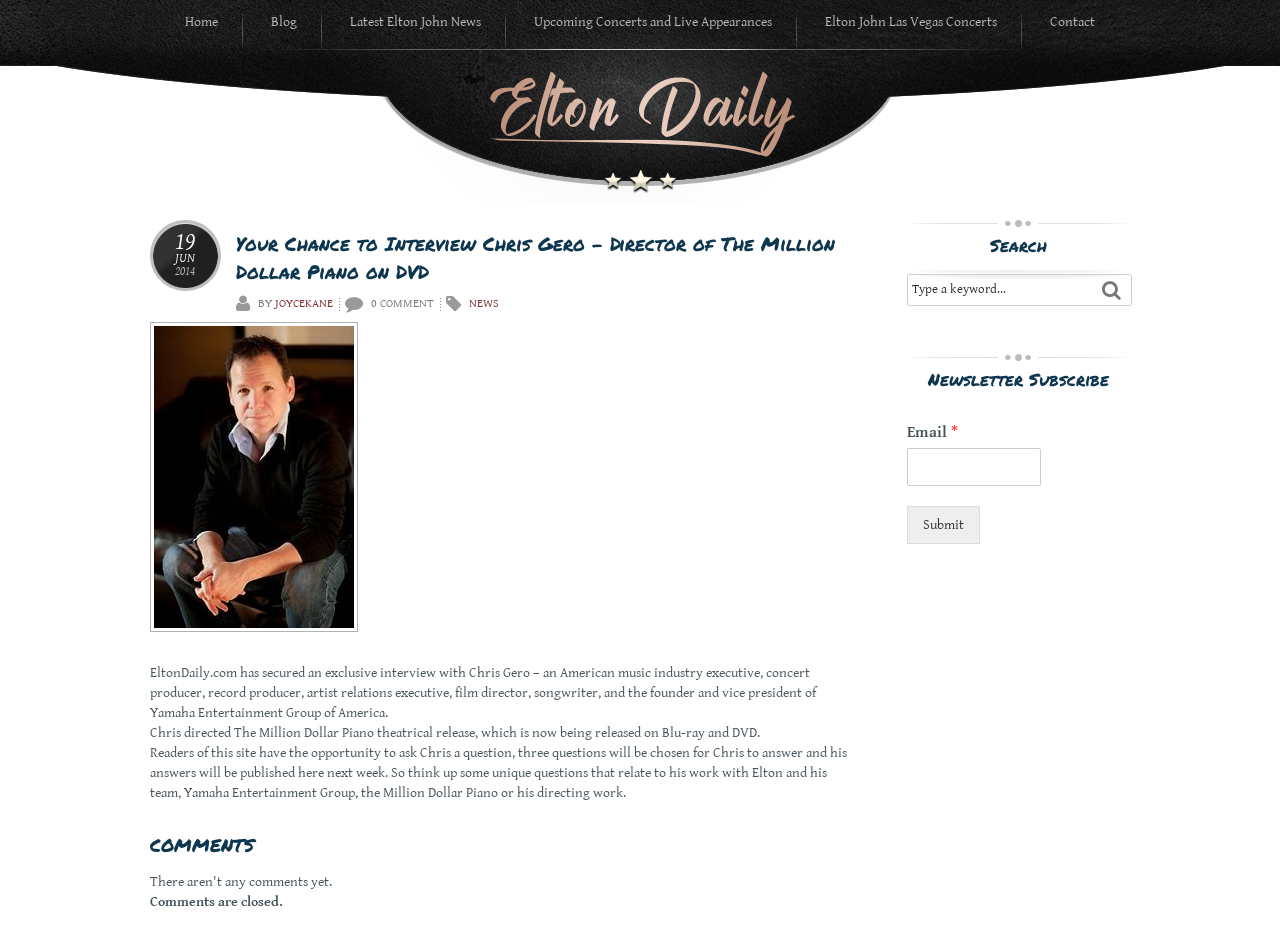Please find the bounding box coordinates of the element that you should click to achieve the following instruction: "Search for a keyword". The coordinates should be presented as four float numbers between 0 and 1: [left, top, right, bottom].

[0.709, 0.288, 0.884, 0.322]